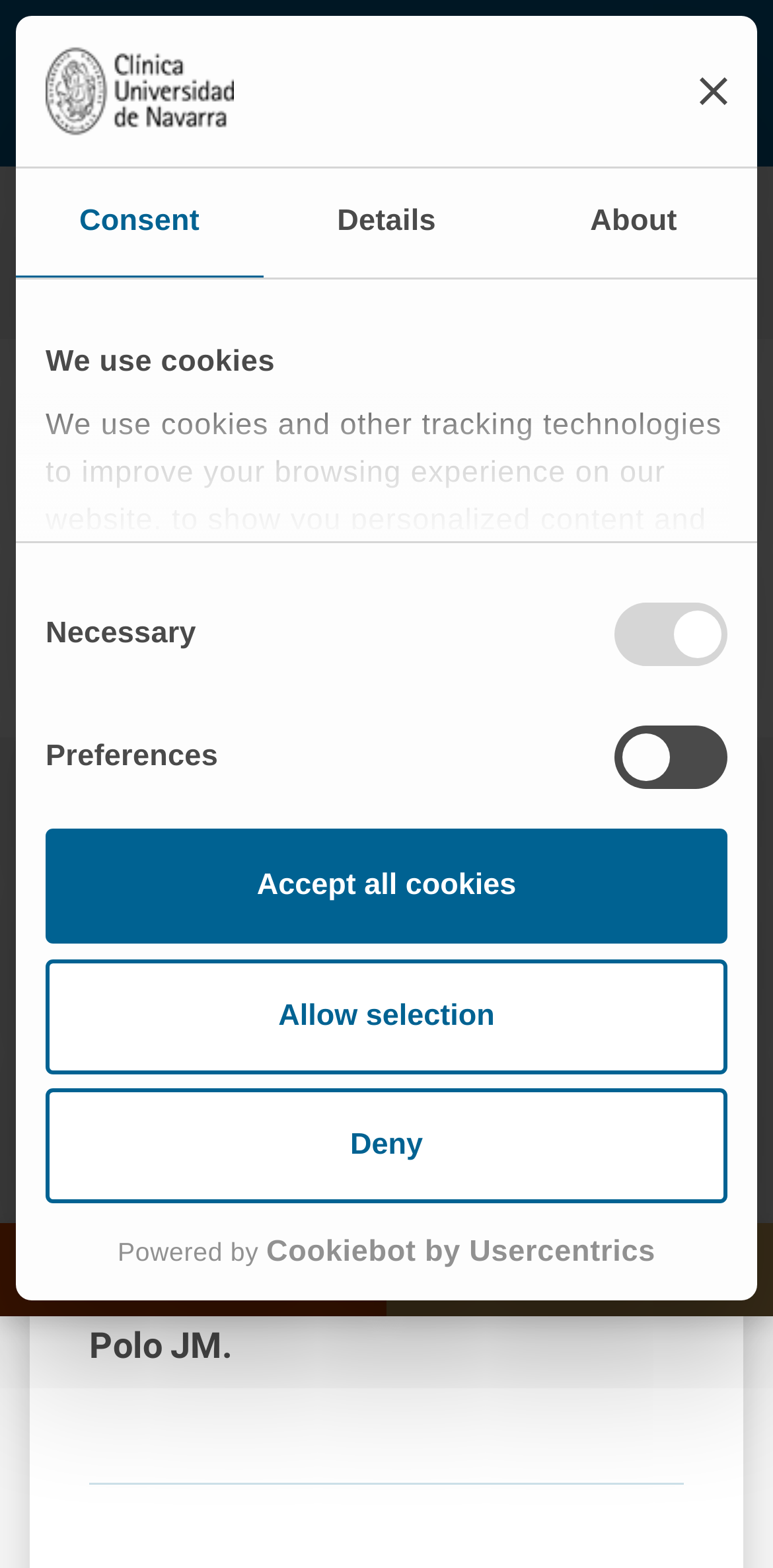Find the bounding box coordinates of the area to click in order to follow the instruction: "Click the close banner button".

[0.905, 0.049, 0.941, 0.067]